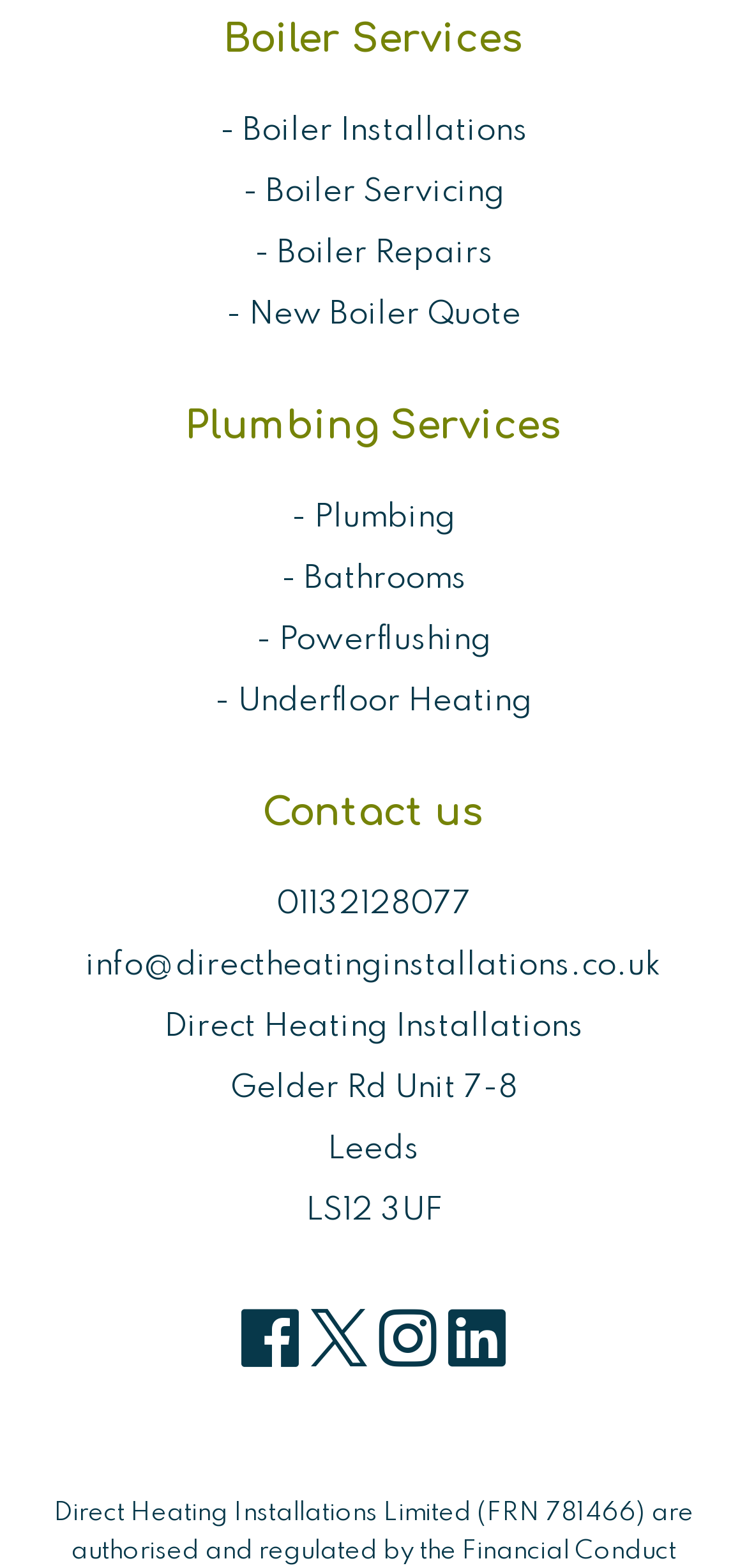How many social media platforms are linked on the webpage?
Provide a thorough and detailed answer to the question.

At the bottom of the webpage, I found four links to social media platforms: Facebook, Twitter, Instagram, and LinkedIn. These links indicate that the website is connected to these four social media platforms.